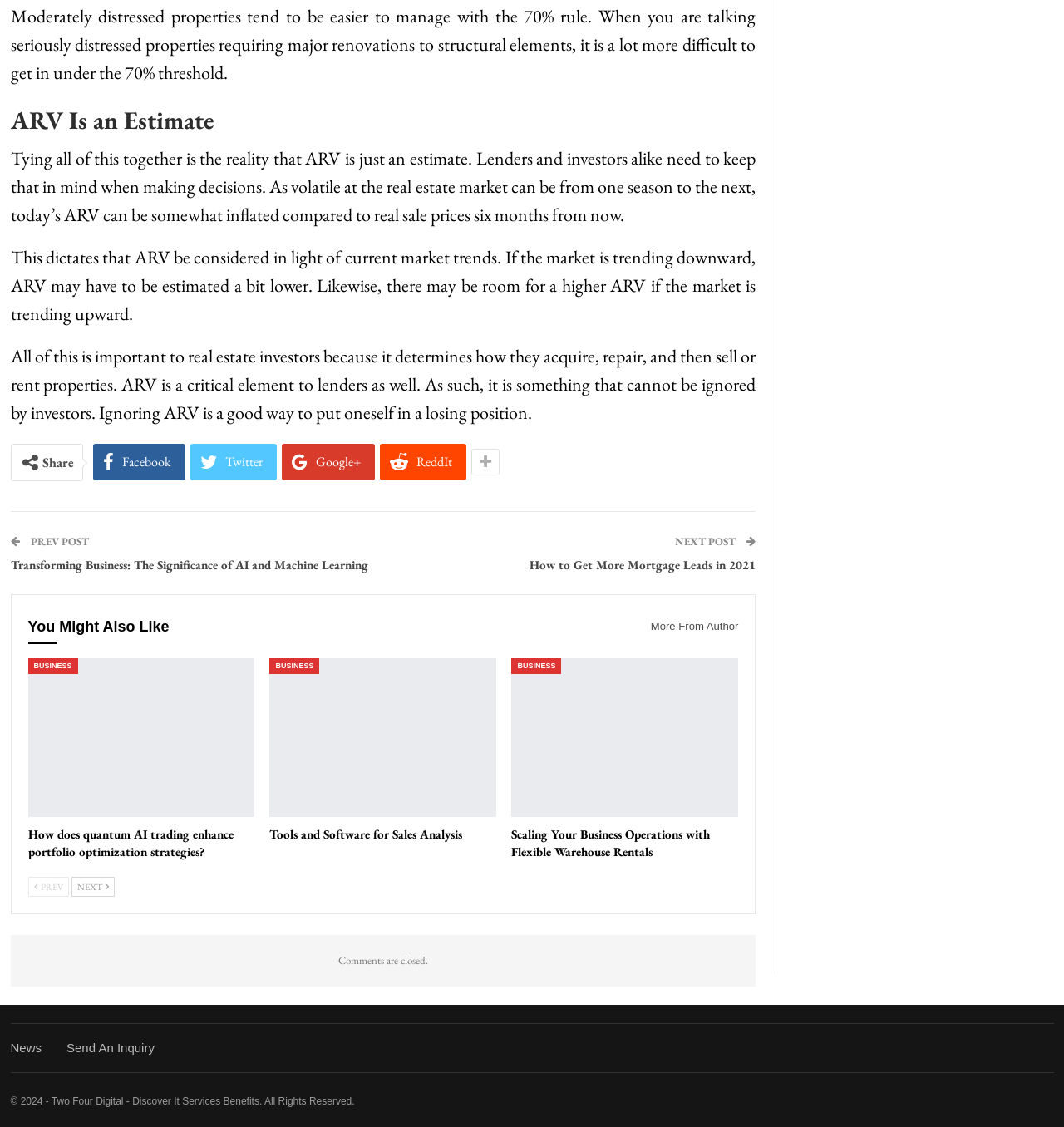Please find the bounding box coordinates of the element's region to be clicked to carry out this instruction: "Share on Facebook".

[0.087, 0.394, 0.174, 0.426]